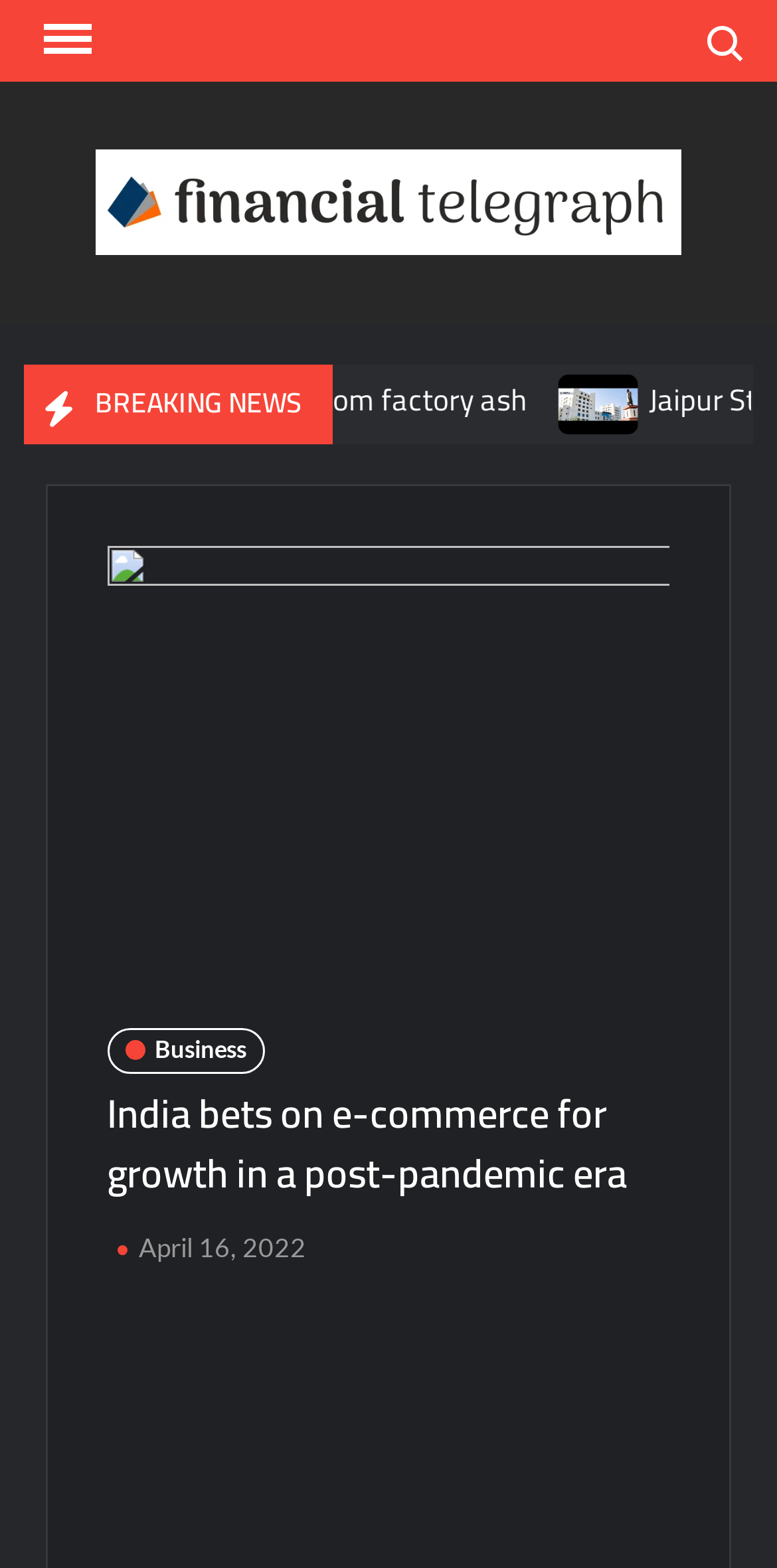Provide the bounding box coordinates of the HTML element this sentence describes: "April 16, 2022".

[0.179, 0.785, 0.394, 0.805]